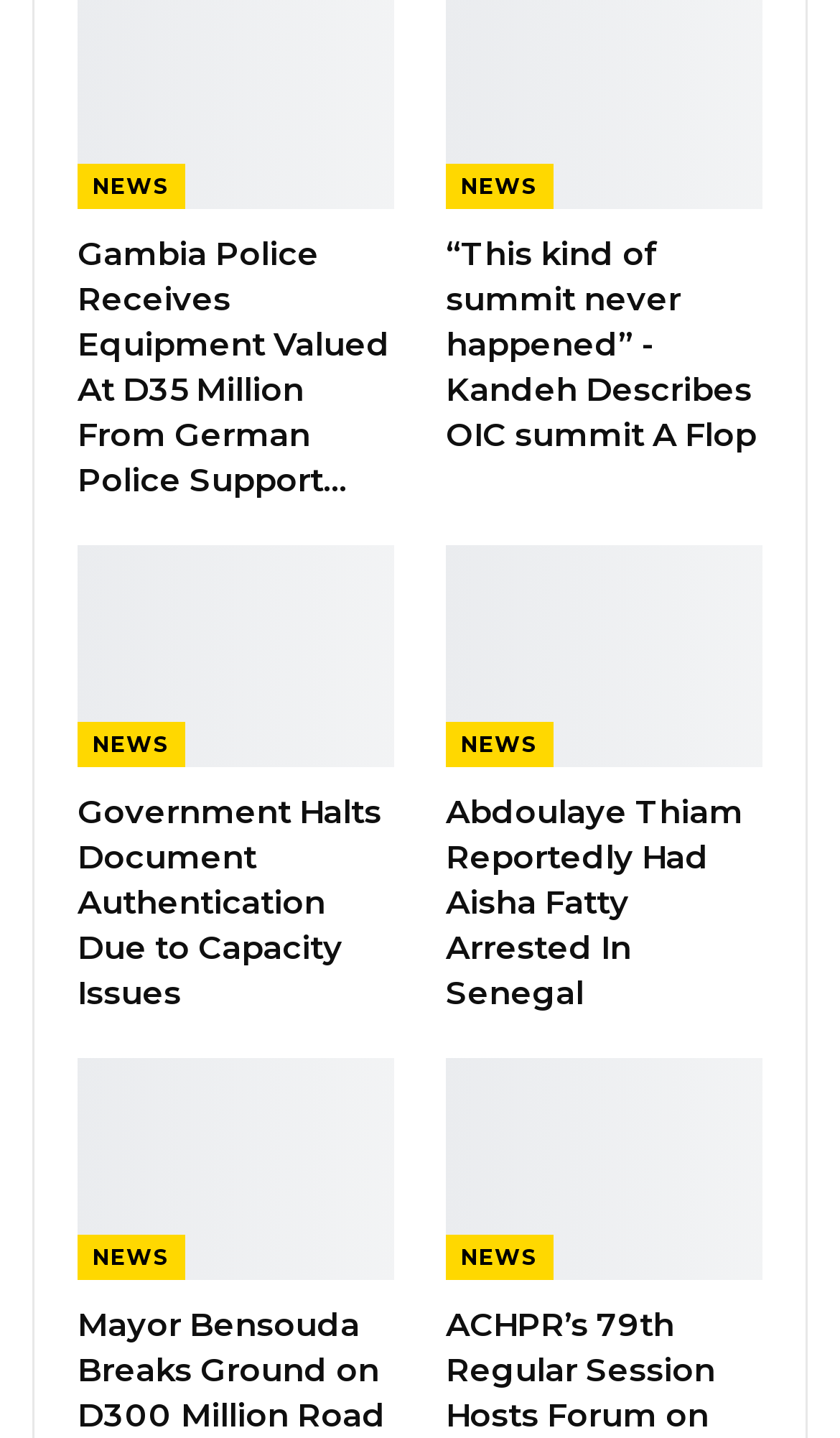What is the category of the news article 'GPU Collaborates with Partners to Train Media Managers and…'?
Answer with a single word or phrase by referring to the visual content.

NEWS